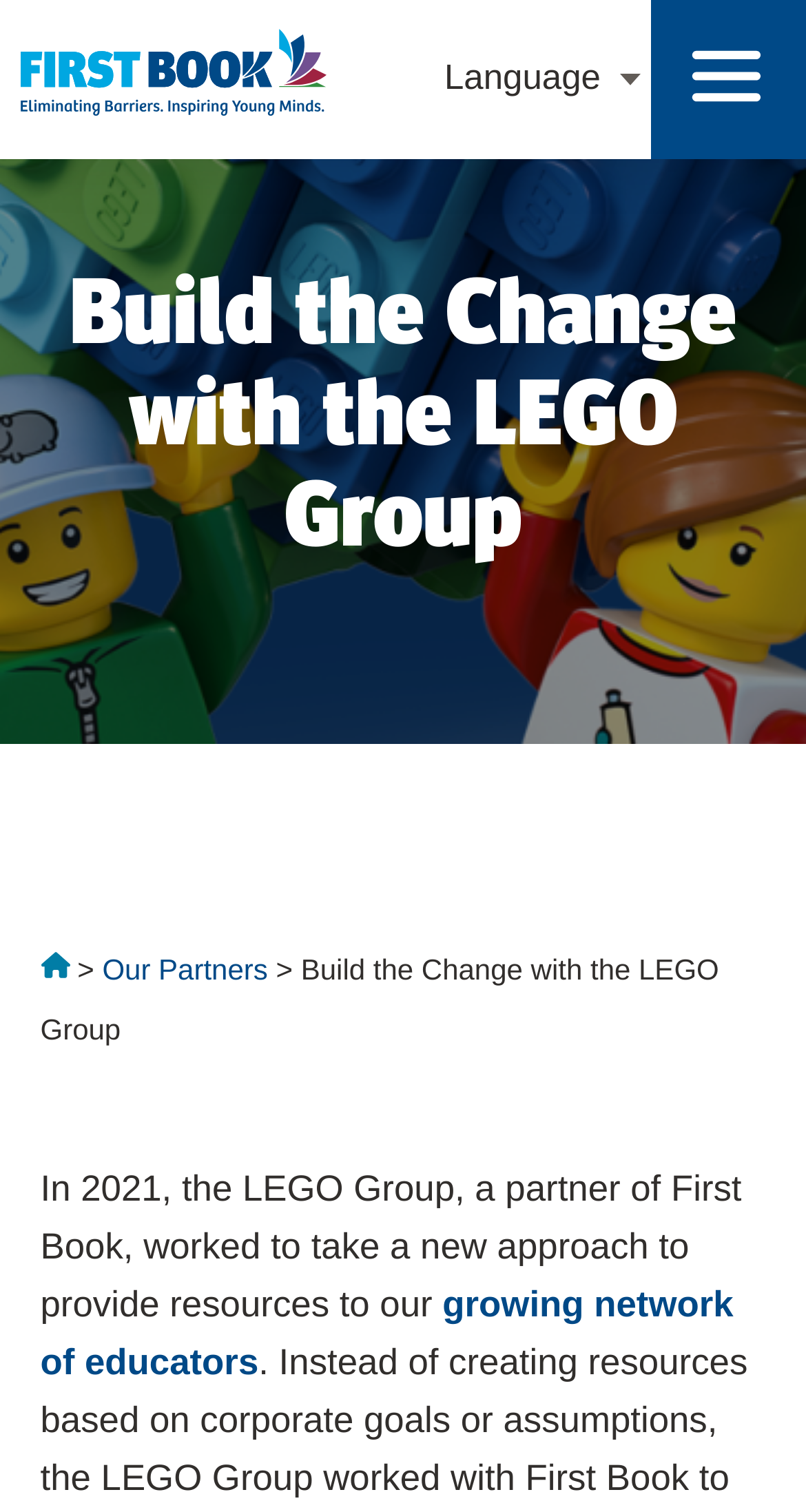Extract the bounding box coordinates for the UI element described by the text: "growing network of educators". The coordinates should be in the form of [left, top, right, bottom] with values between 0 and 1.

[0.05, 0.849, 0.91, 0.914]